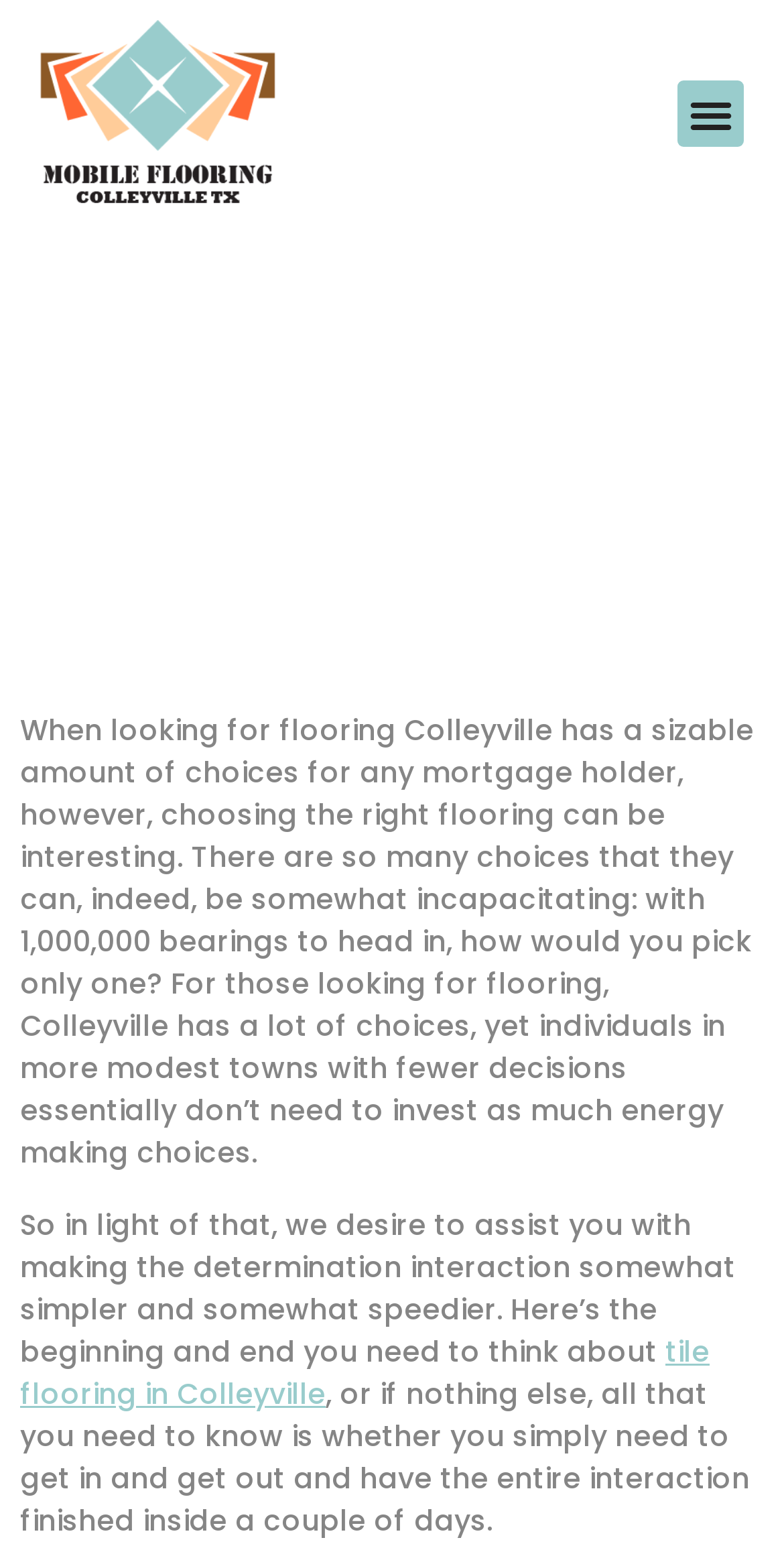Identify the bounding box for the given UI element using the description provided. Coordinates should be in the format (top-left x, top-left y, bottom-right x, bottom-right y) and must be between 0 and 1. Here is the description: tile flooring in Colleyville

[0.026, 0.862, 0.905, 0.916]